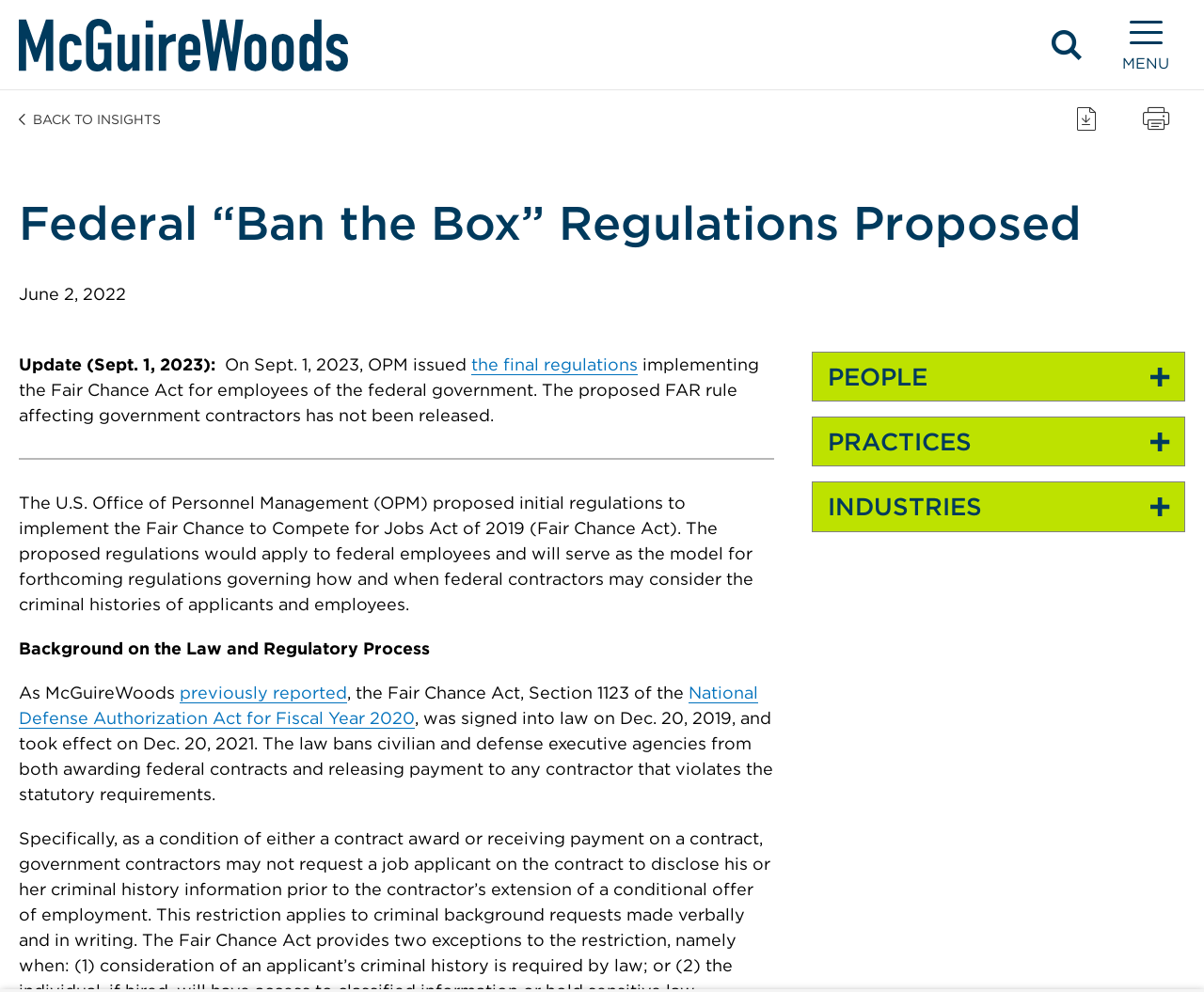Identify the bounding box coordinates of the area you need to click to perform the following instruction: "Read the final regulations".

[0.391, 0.357, 0.53, 0.378]